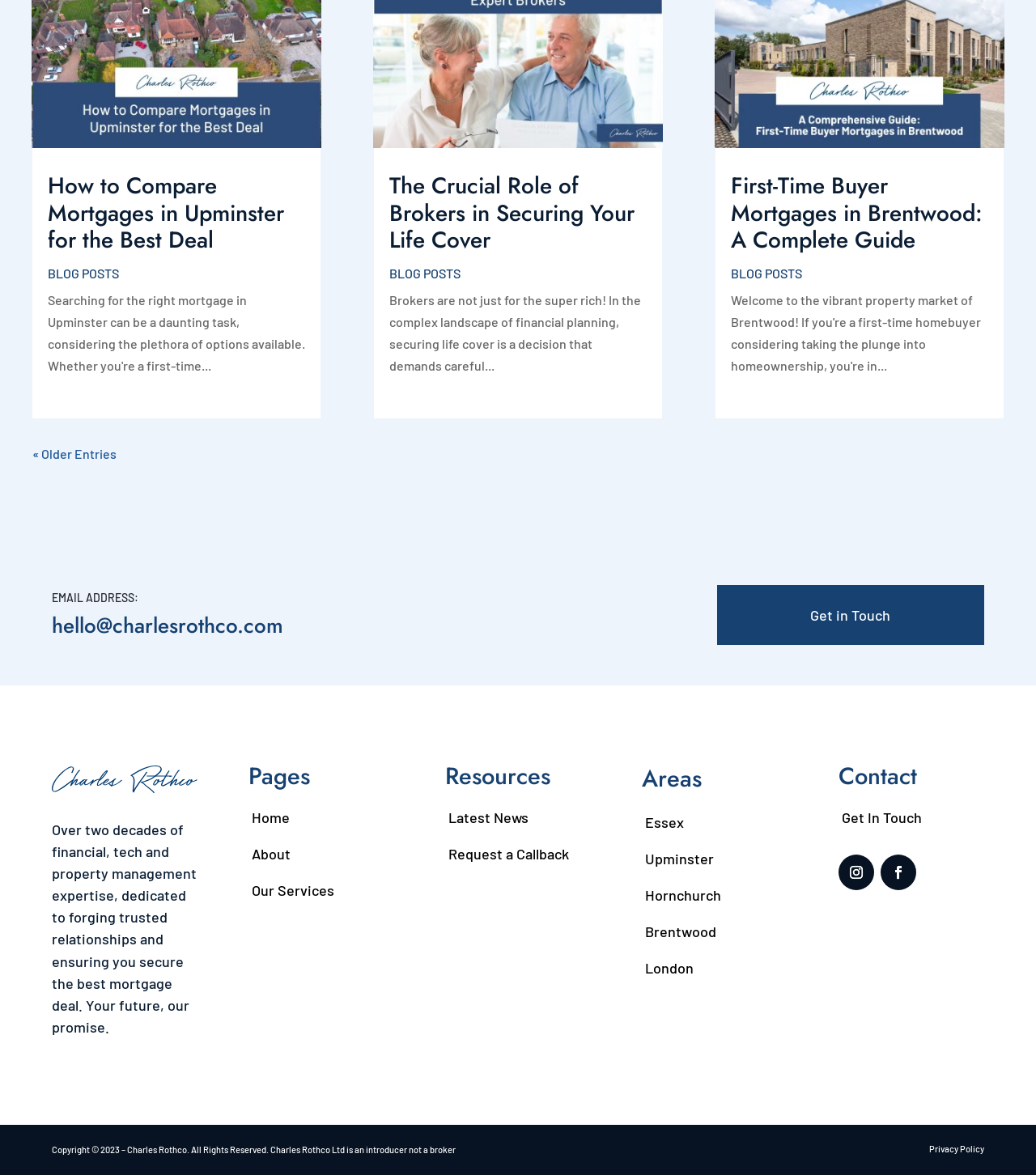Determine the bounding box coordinates (top-left x, top-left y, bottom-right x, bottom-right y) of the UI element described in the following text: Blog Posts

[0.046, 0.226, 0.115, 0.239]